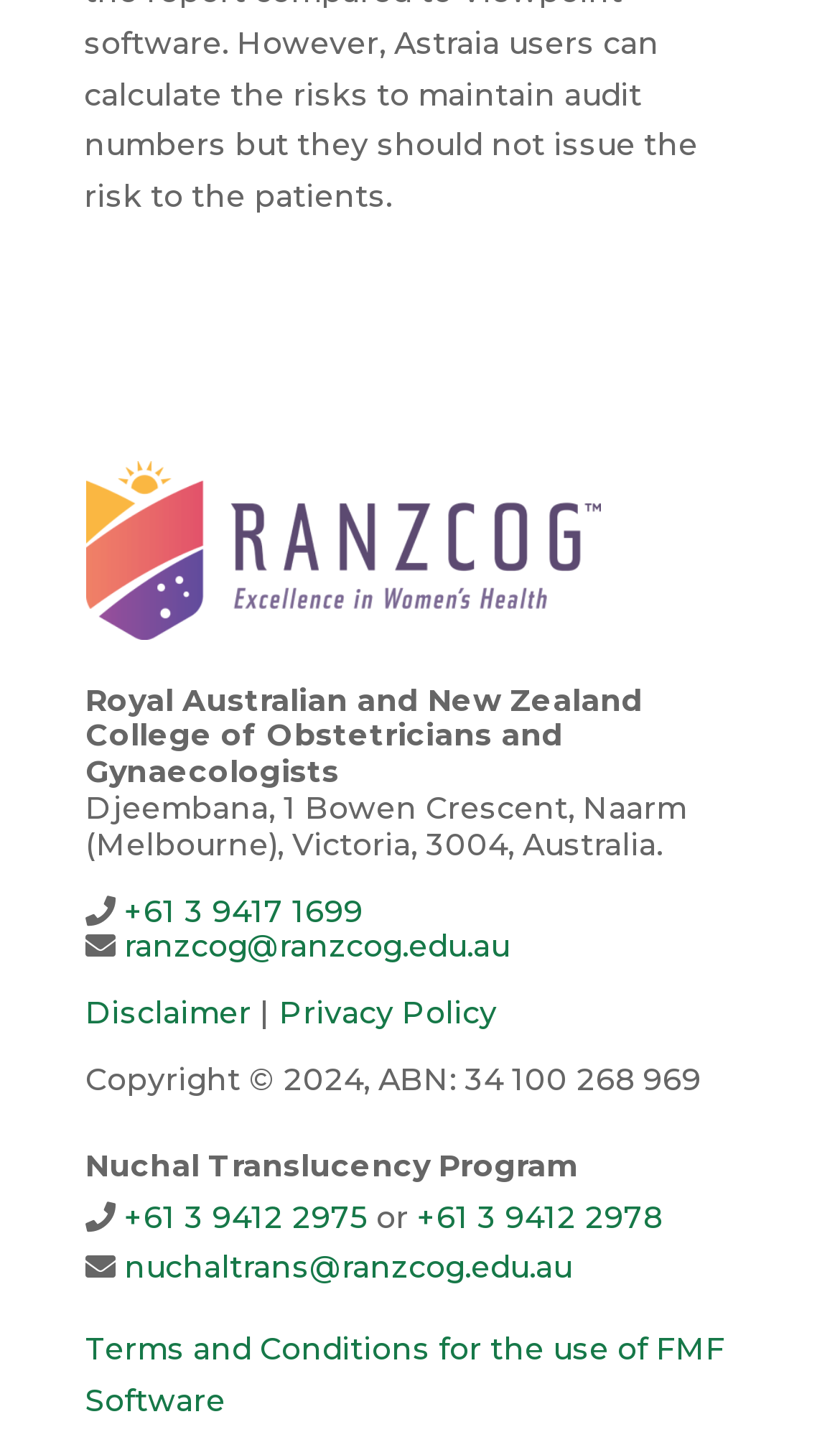What is the phone number for the Nuchal Translucency Program?
Provide a detailed answer to the question using information from the image.

The phone number for the Nuchal Translucency Program can be found in the link element with the text '+61 3 9412 2975' at coordinates [0.147, 0.823, 0.437, 0.849].